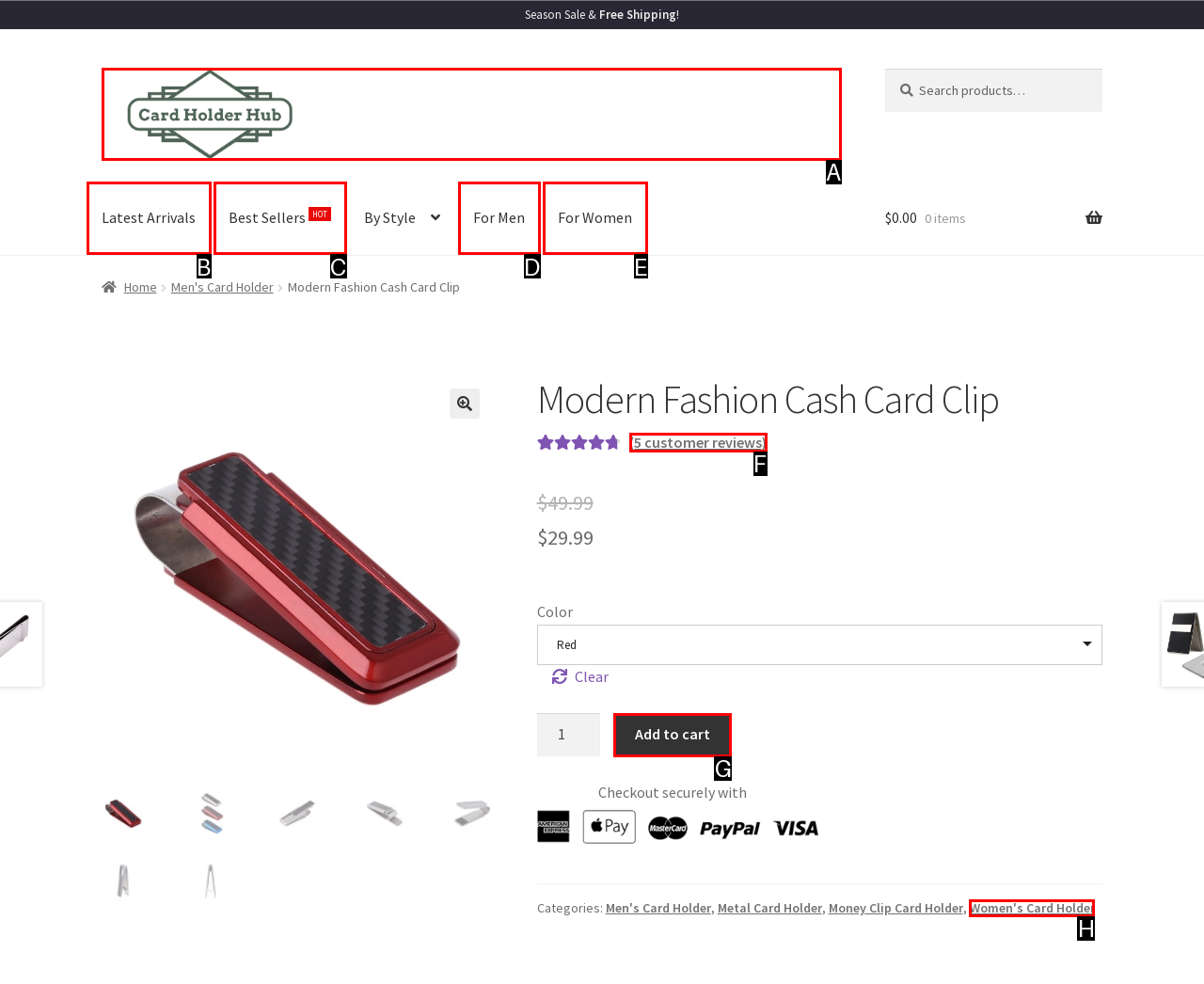Choose the option that aligns with the description: For Women
Respond with the letter of the chosen option directly.

E